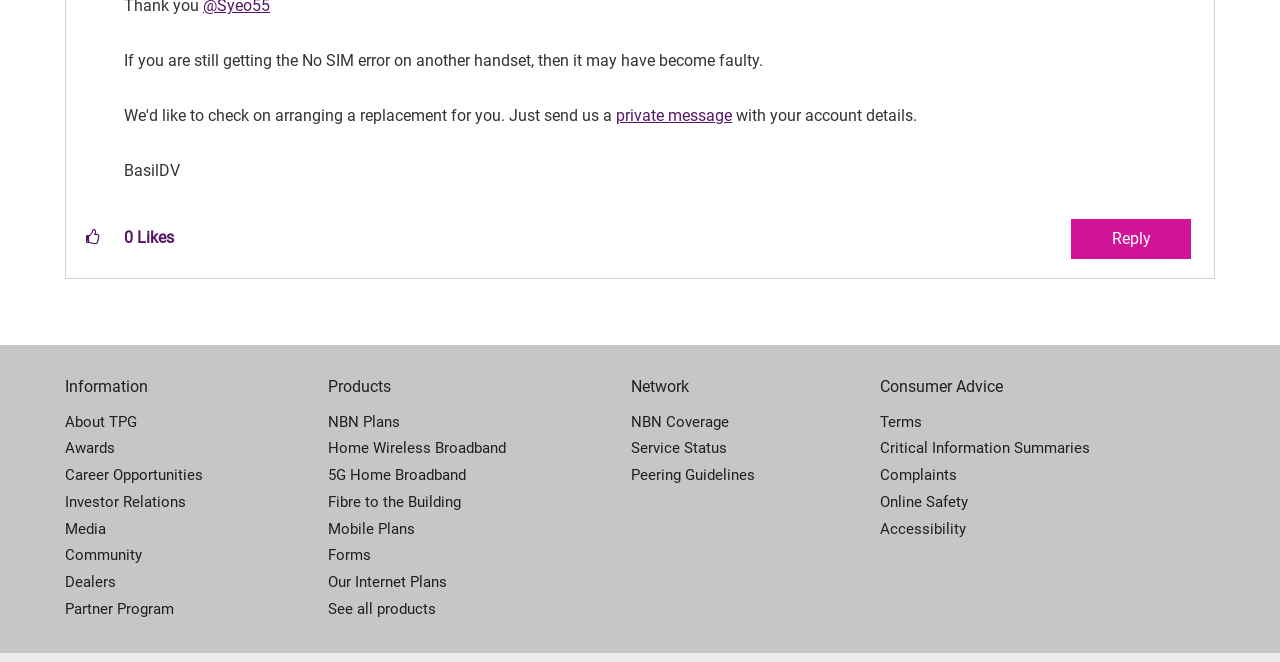Please reply to the following question using a single word or phrase: 
What is the total number of kudos this post has received?

0